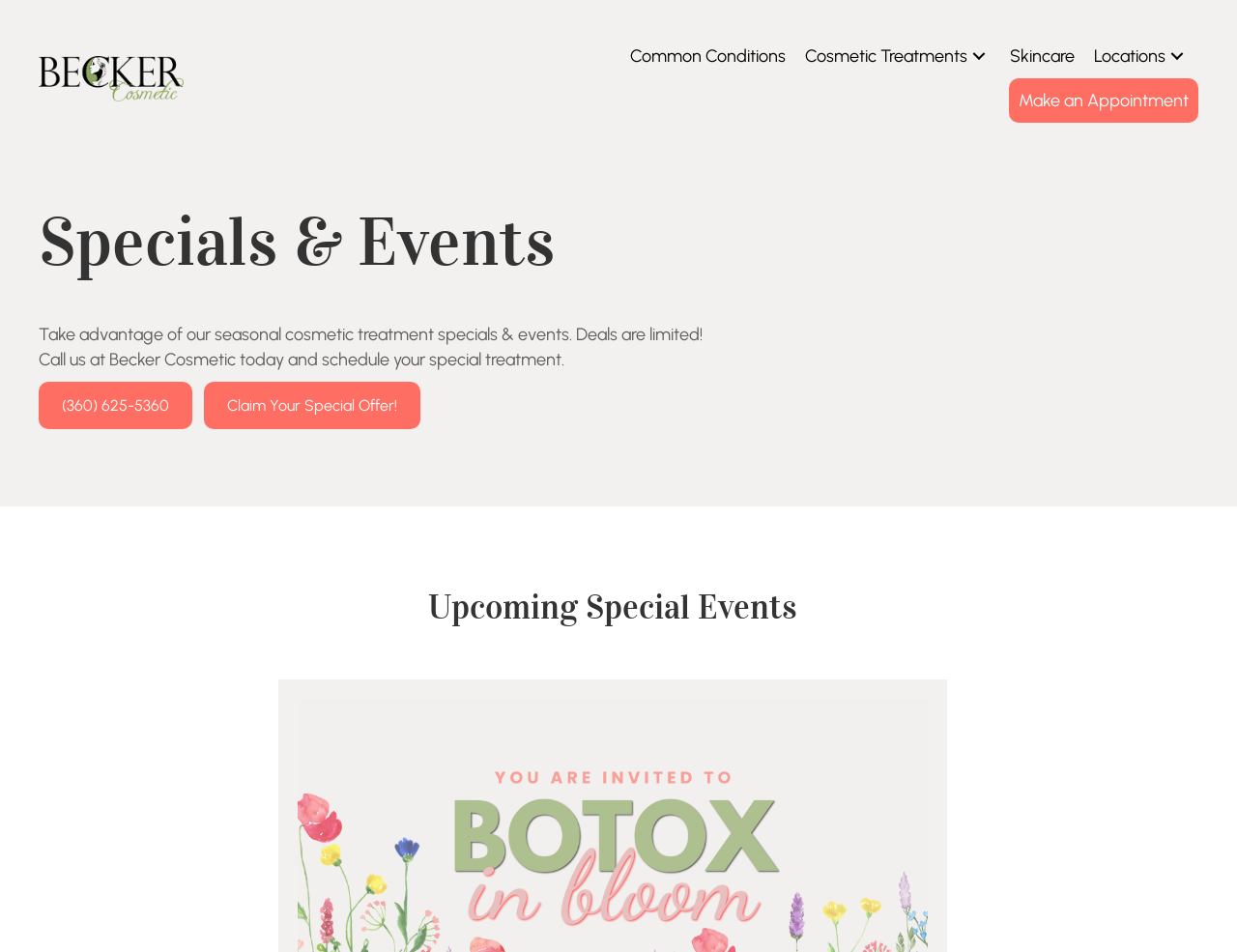Answer briefly with one word or phrase:
What is the title of the upcoming special event?

Botox in Bloom